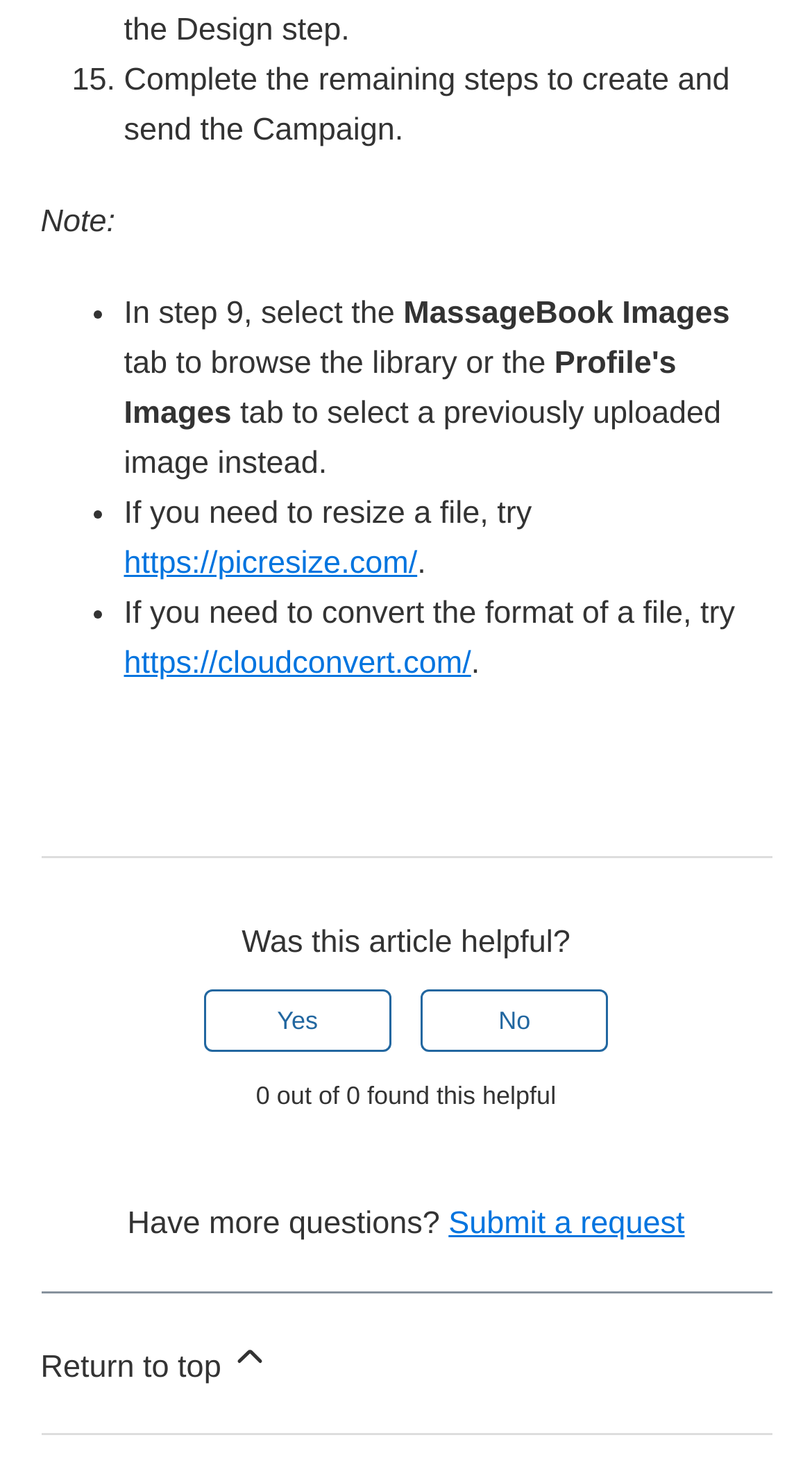What is the purpose of the 'Return to top' link?
Based on the image, provide a one-word or brief-phrase response.

To go back to the top of the page